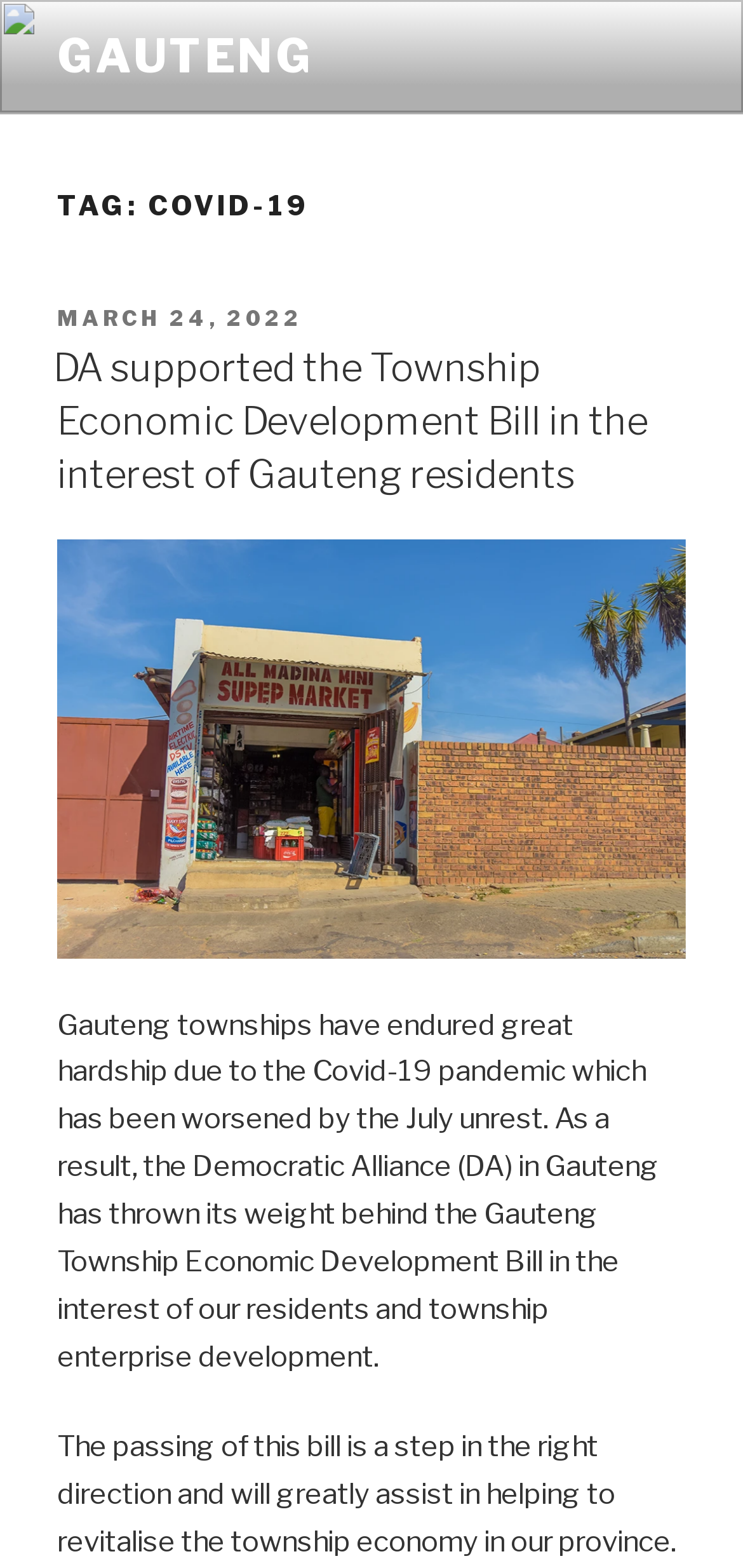Using the information in the image, give a comprehensive answer to the question: 
What is the name of the party that supported the bill?

I found the name of the party by reading the static text element which states that 'the Democratic Alliance (DA) in Gauteng has thrown its weight behind the Gauteng Township Economic Development Bill'.